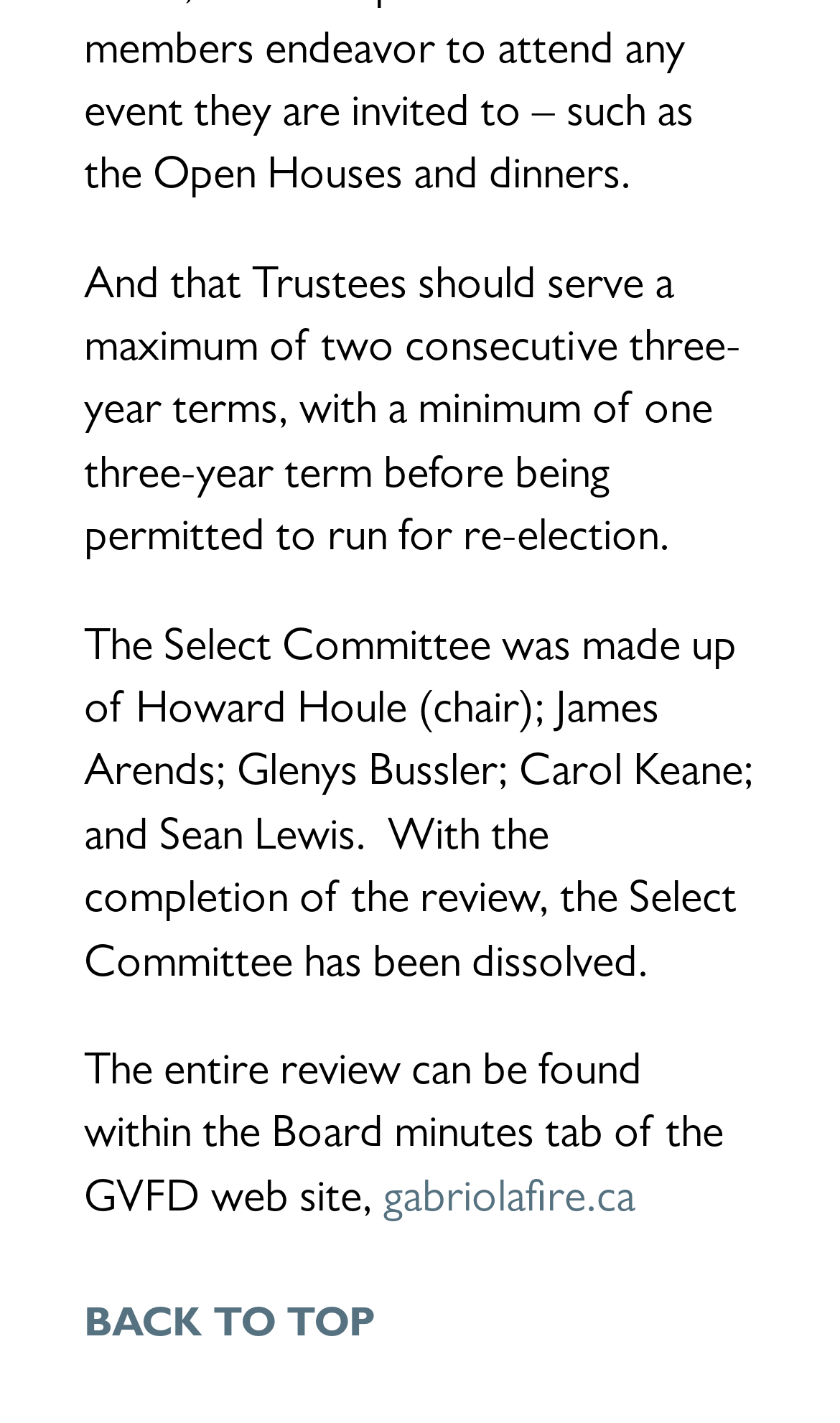Locate the bounding box coordinates for the element described below: "BACK TO TOP". The coordinates must be four float values between 0 and 1, formatted as [left, top, right, bottom].

[0.1, 0.919, 0.446, 0.948]